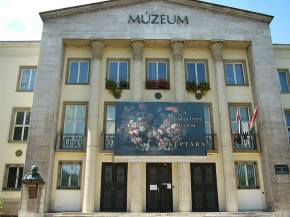How many artifacts are in the museum's collection?
Kindly offer a detailed explanation using the data available in the image.

According to the caption, the Ottó Herman Museum is renowned for its extensive collection of over 600,000 artifacts, encompassing a wide range of fields including archaeology, mineralogy, and history.